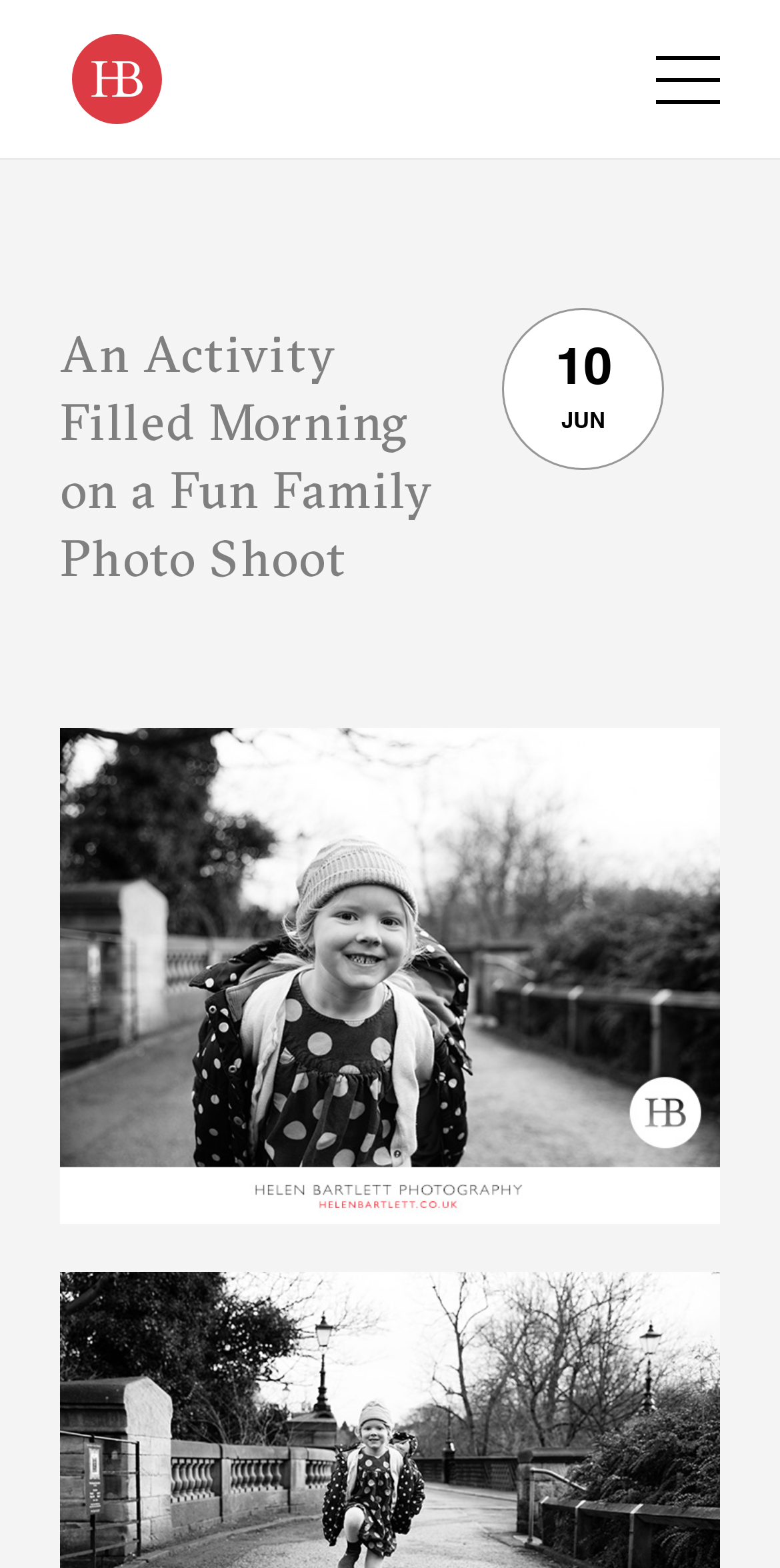Answer the question below in one word or phrase:
What is the month of the photo shoot?

JUN